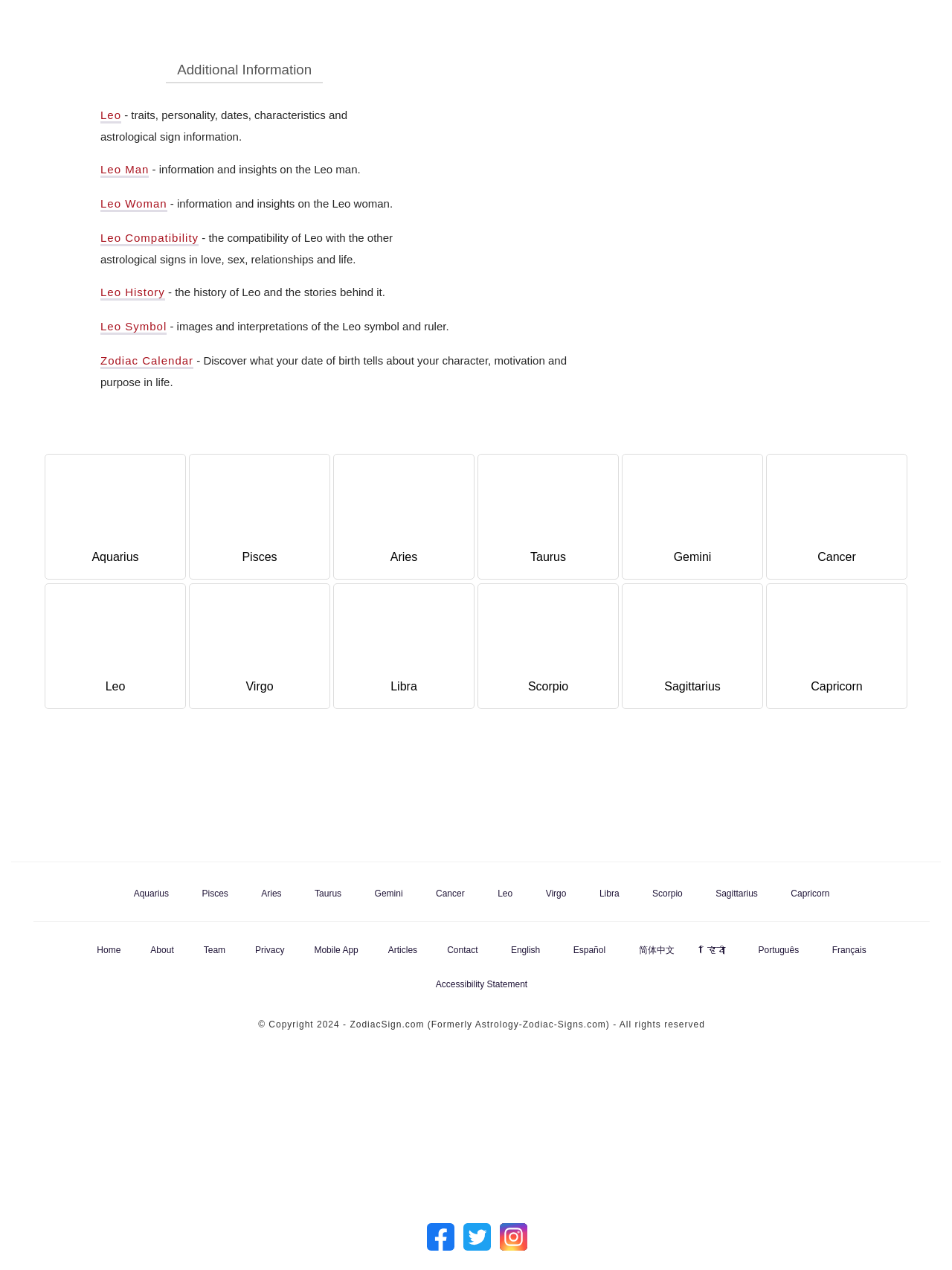Find the bounding box coordinates for the UI element that matches this description: "alt="IOS and Android Horoscope App"".

[0.035, 0.828, 0.977, 0.941]